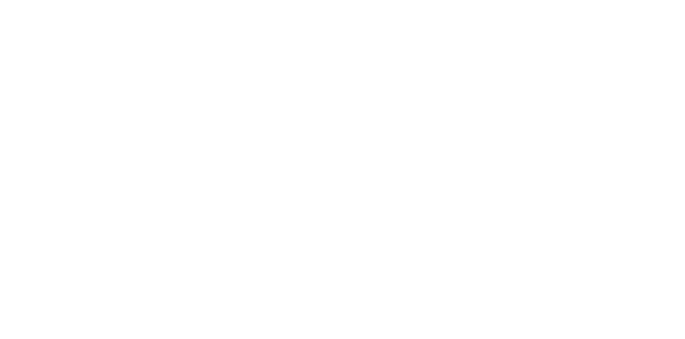Analyze the image and give a detailed response to the question:
What product is mentioned to create a flawless look?

The caption highlights Georgina Graham's detailed approach to makeup, mentioning specific products used to achieve a flawless look, including Weleda Skin Food and Estée Lauder Stress Relief Eye Mask, emphasizing the artistry behind iconic magazine photography.